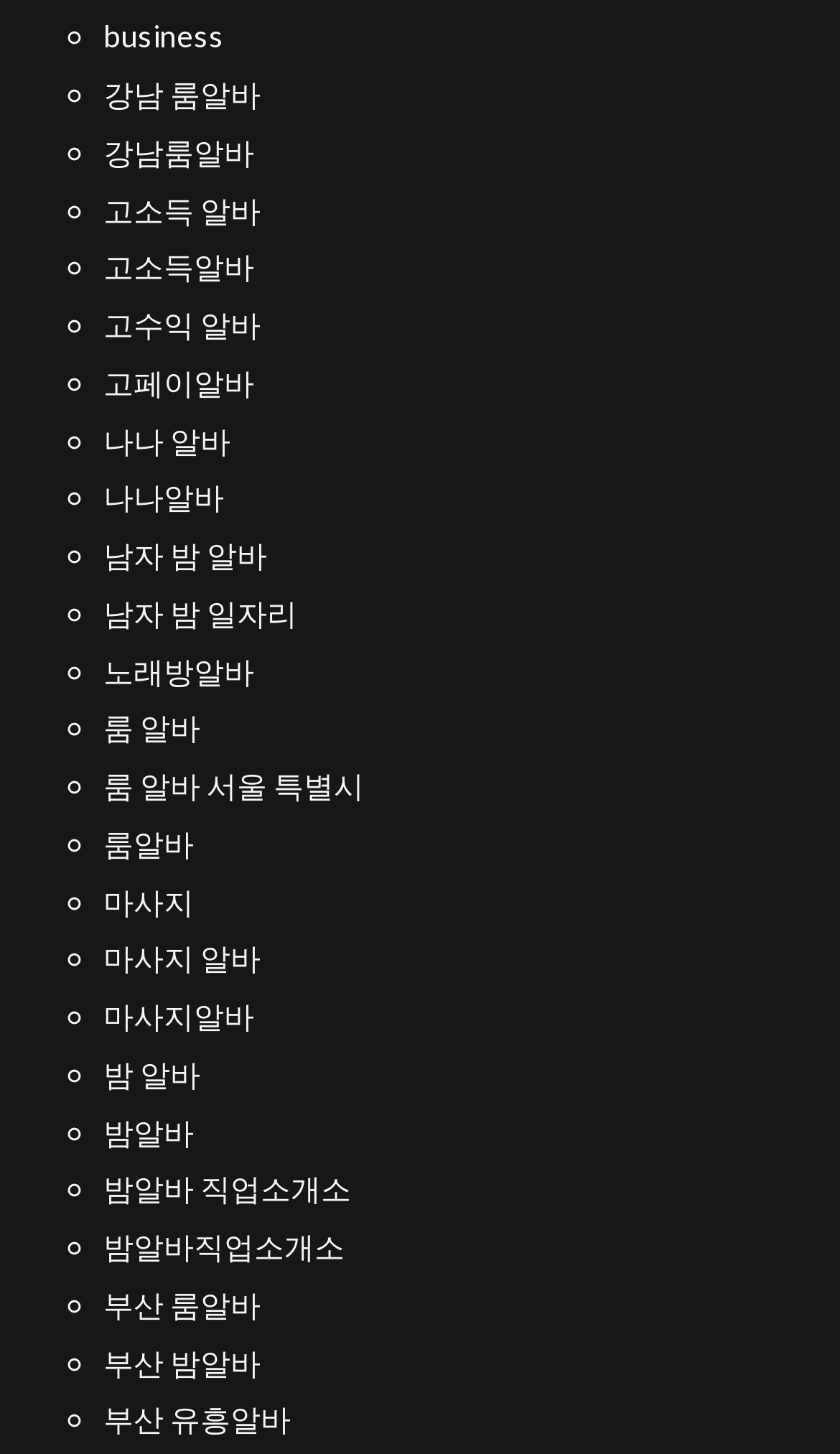Using the webpage screenshot and the element description business, determine the bounding box coordinates. Specify the coordinates in the format (top-left x, top-left y, bottom-right x, bottom-right y) with values ranging from 0 to 1.

[0.123, 0.012, 0.267, 0.037]